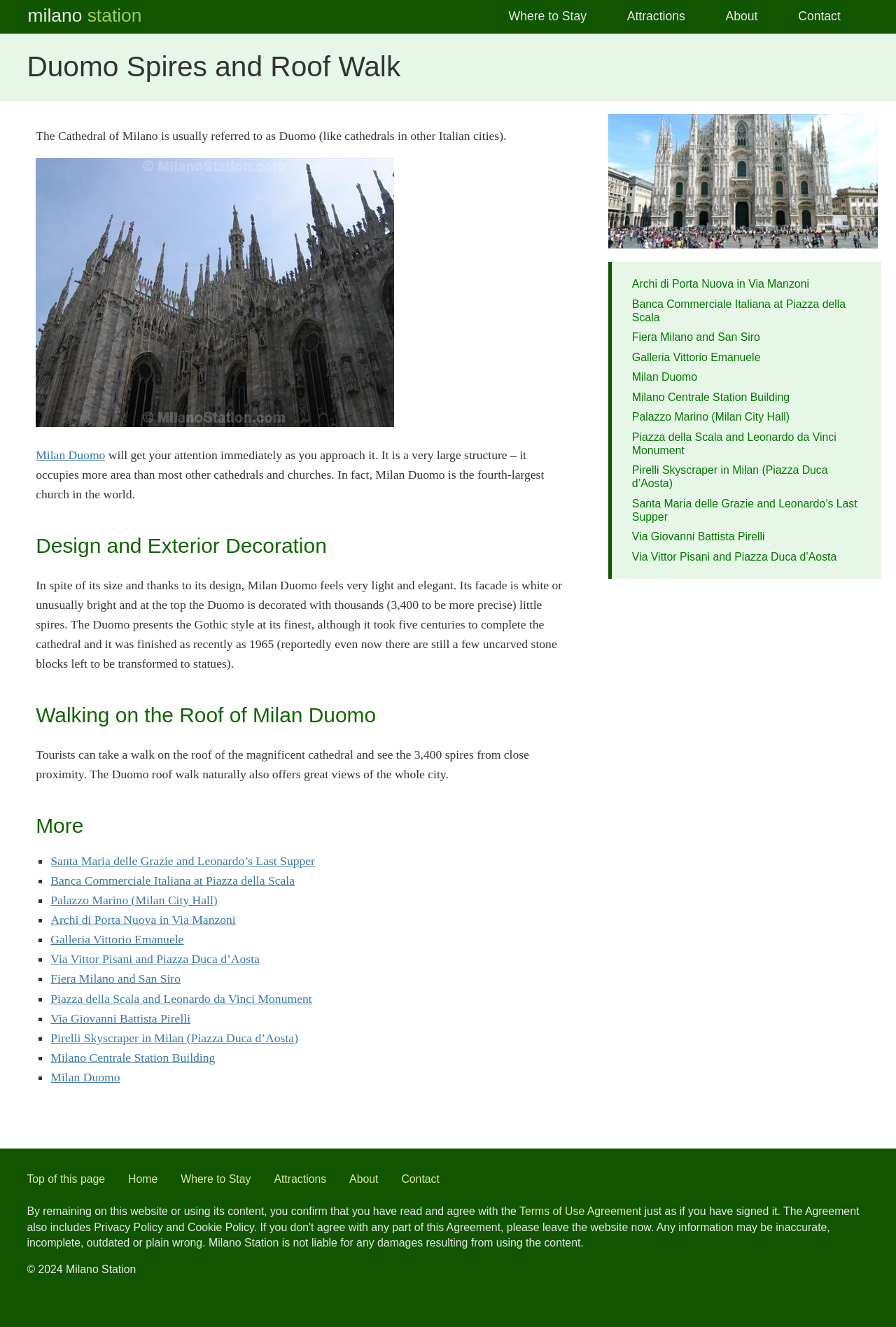Please identify the coordinates of the bounding box that should be clicked to fulfill this instruction: "Read about Design and Exterior Decoration".

[0.04, 0.399, 0.632, 0.424]